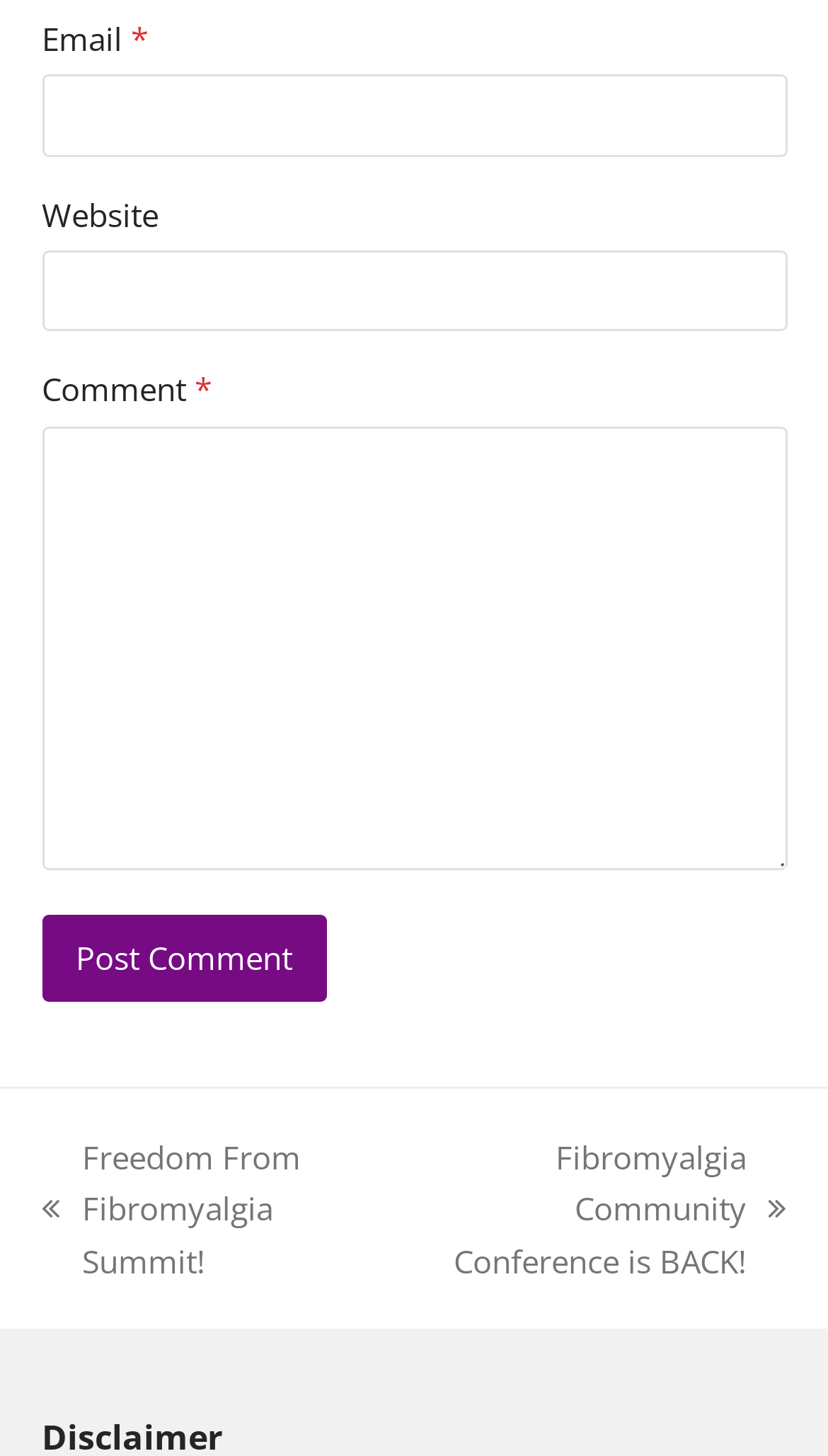Reply to the question with a single word or phrase:
What is the second field to fill in the form?

Website